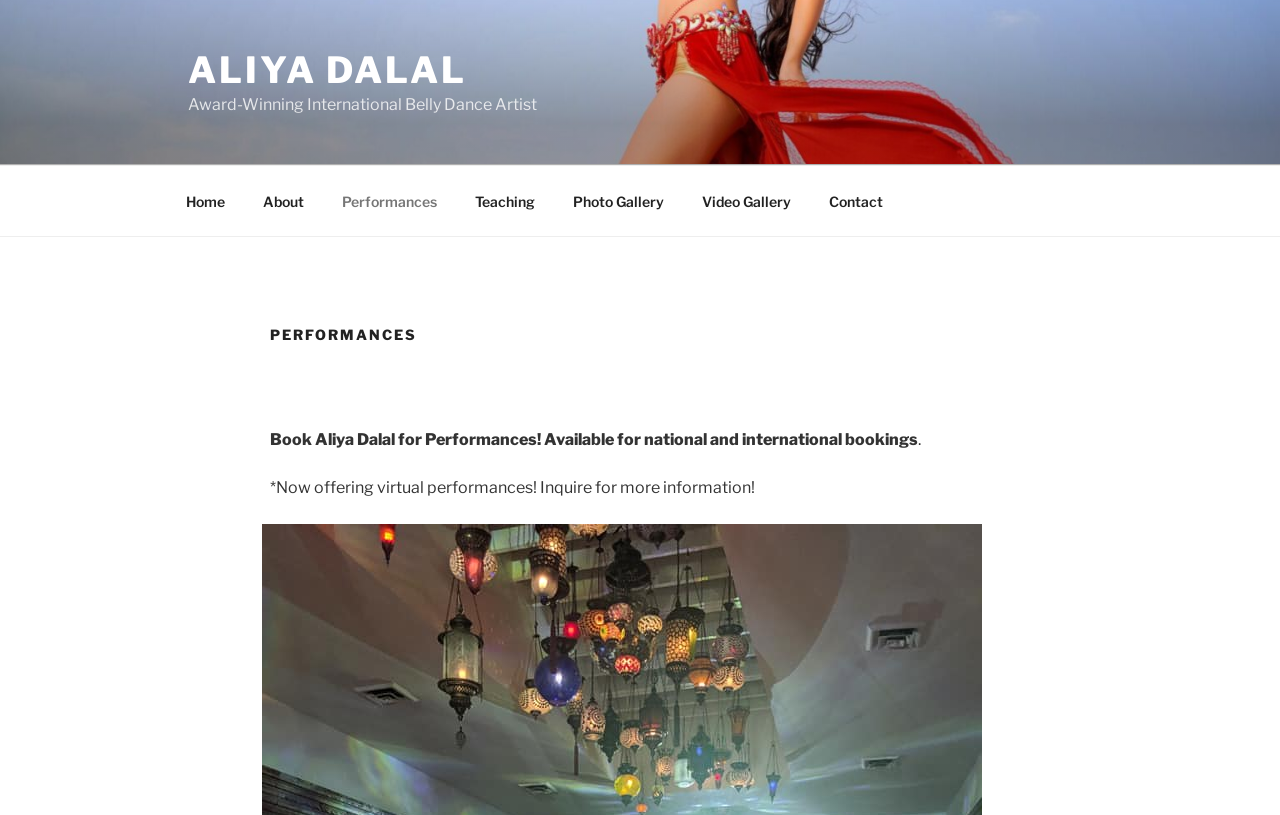Identify the bounding box coordinates for the region to click in order to carry out this instruction: "go to the 'About' page". Provide the coordinates using four float numbers between 0 and 1, formatted as [left, top, right, bottom].

[0.191, 0.217, 0.251, 0.277]